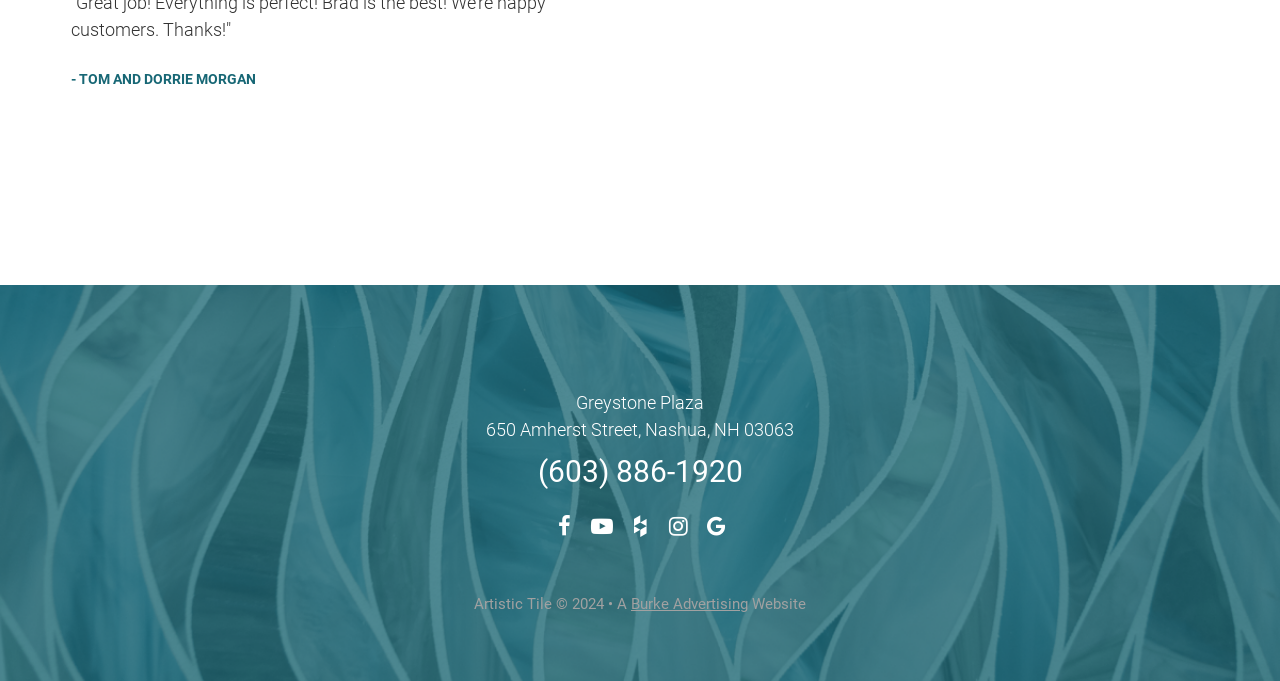Identify the bounding box coordinates of the clickable section necessary to follow the following instruction: "Click on the link to visit Tom and Dorrie Morgan's page". The coordinates should be presented as four float numbers from 0 to 1, i.e., [left, top, right, bottom].

[0.417, 0.278, 0.583, 0.498]